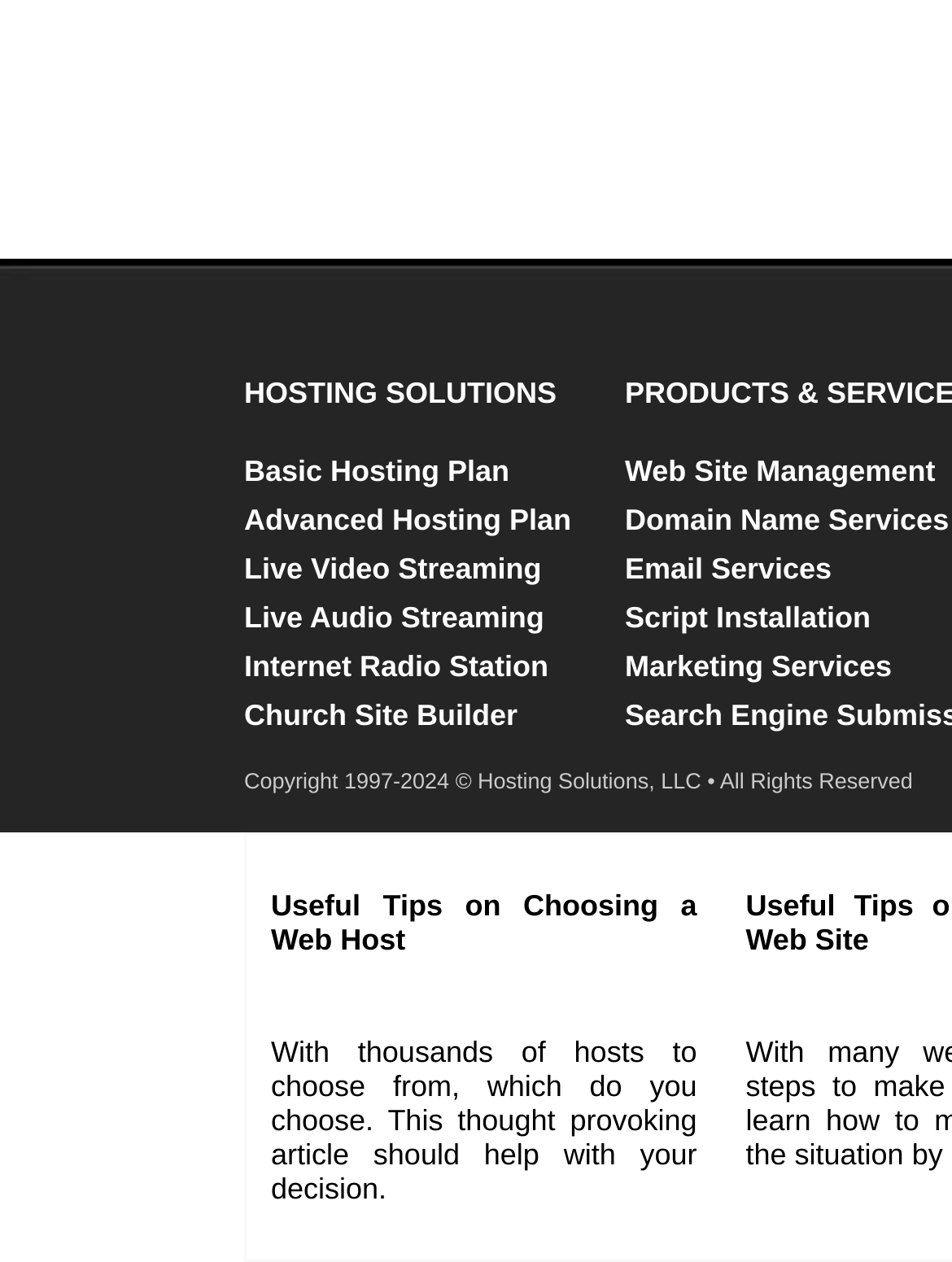Answer the question using only a single word or phrase: 
What services are offered besides hosting?

Web Site Management, Domain Name Services, etc.